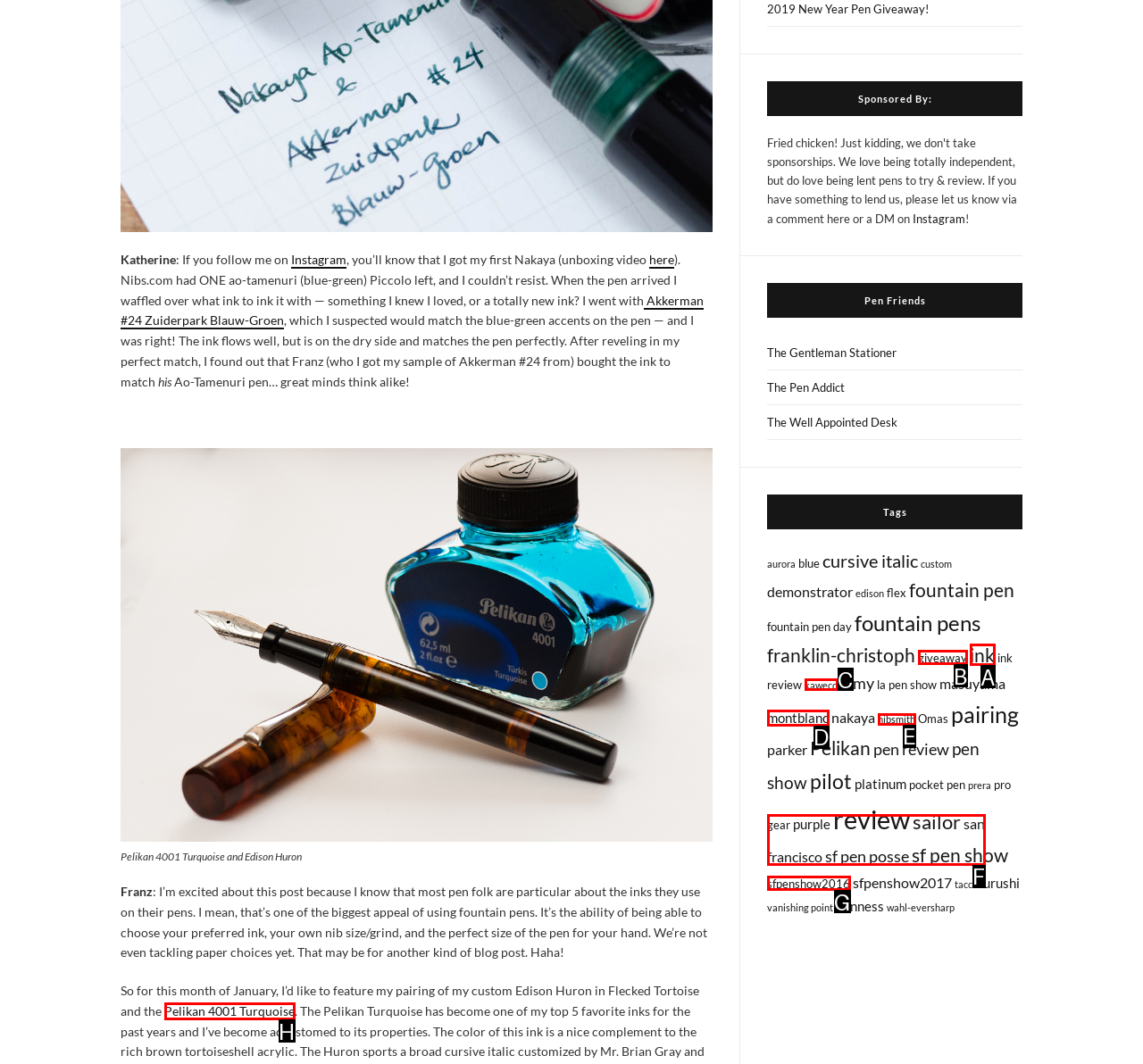Select the HTML element that corresponds to the description: parent_node: Comments
Reply with the letter of the correct option from the given choices.

None